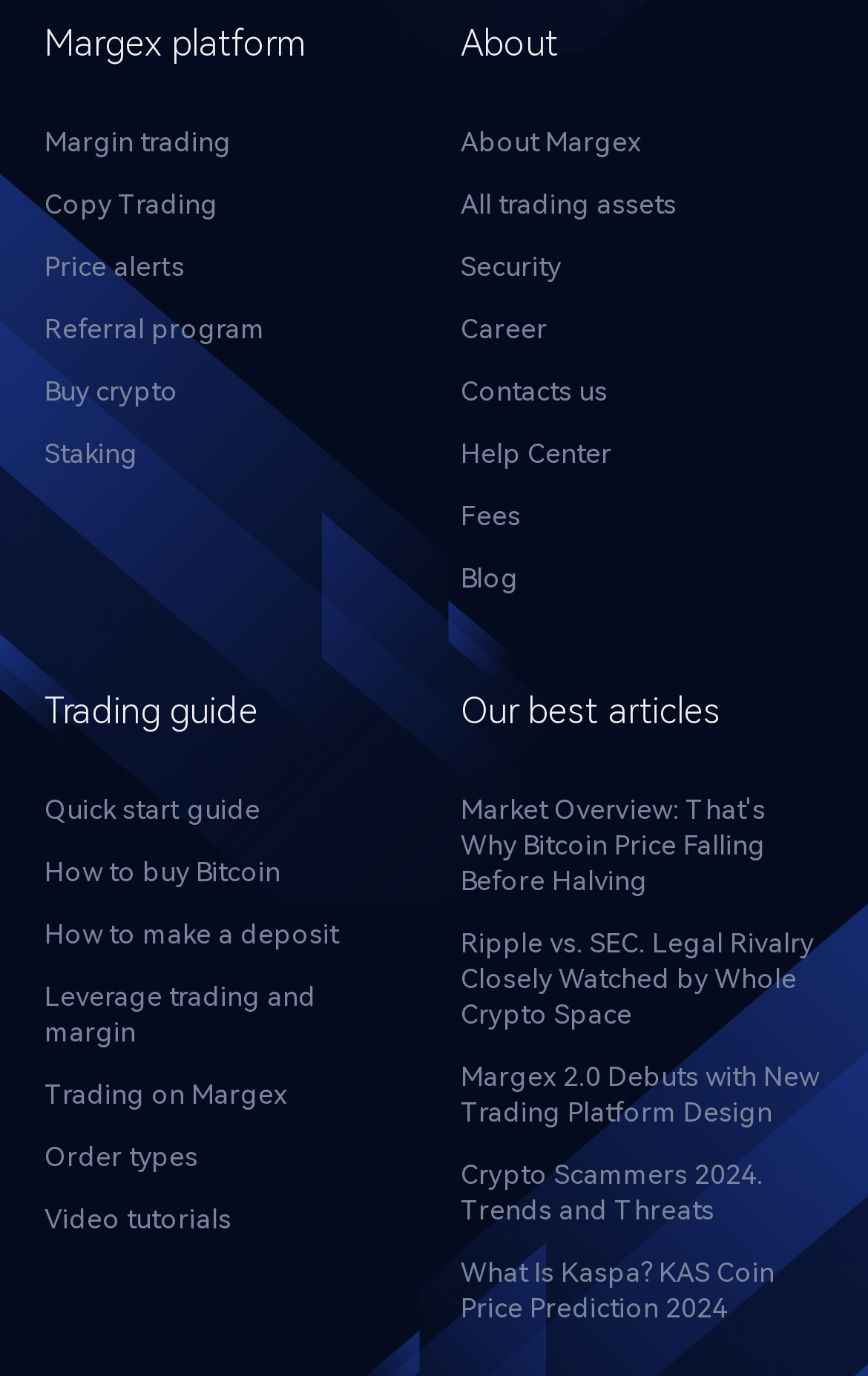Please identify the bounding box coordinates of the region to click in order to complete the given instruction: "Get started with quick start guide". The coordinates should be four float numbers between 0 and 1, i.e., [left, top, right, bottom].

[0.051, 0.578, 0.3, 0.6]